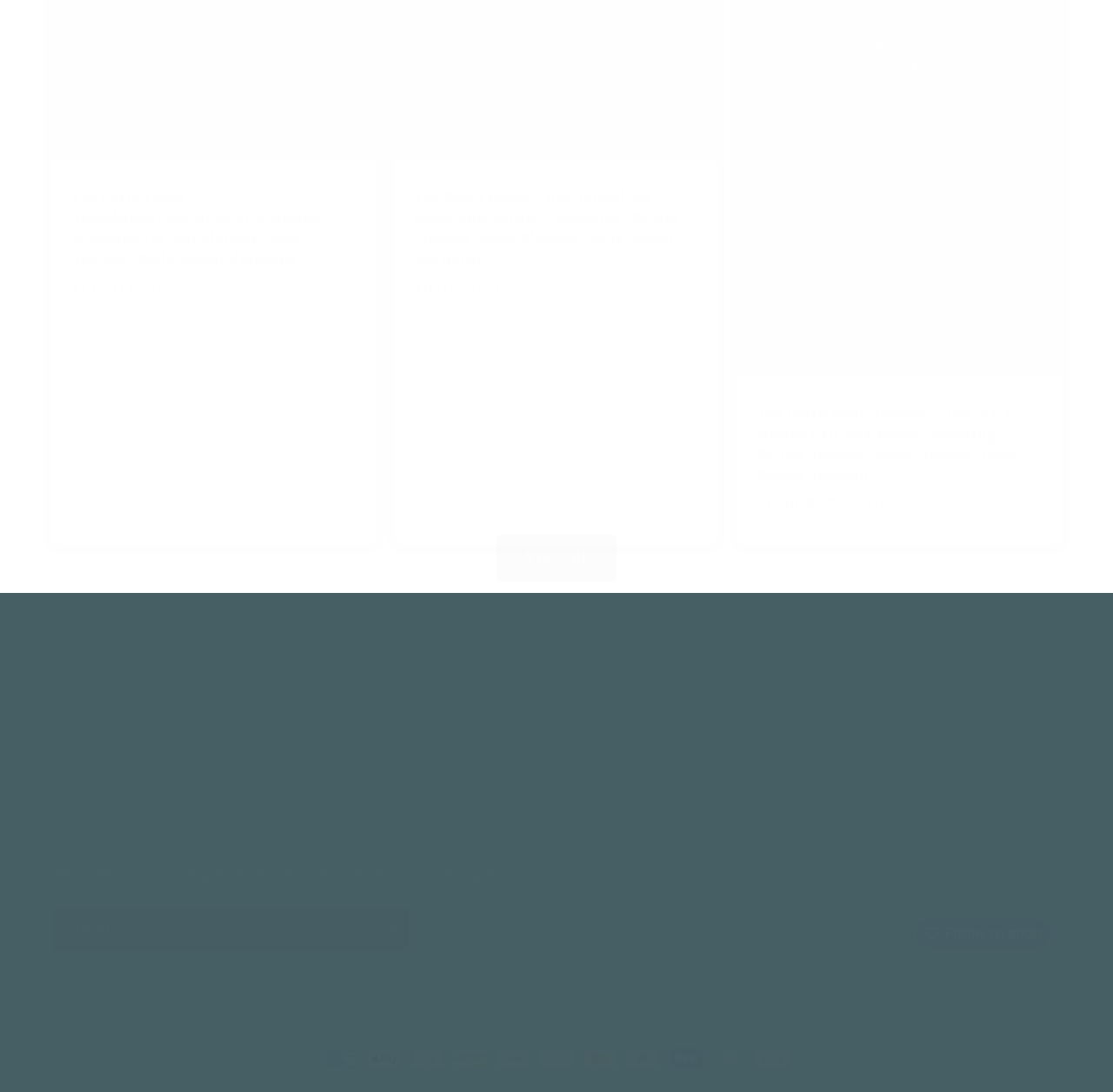Respond with a single word or phrase for the following question: 
What is the contact email address of Belle Savon Vermont?

bellesavonvt@gmail.com